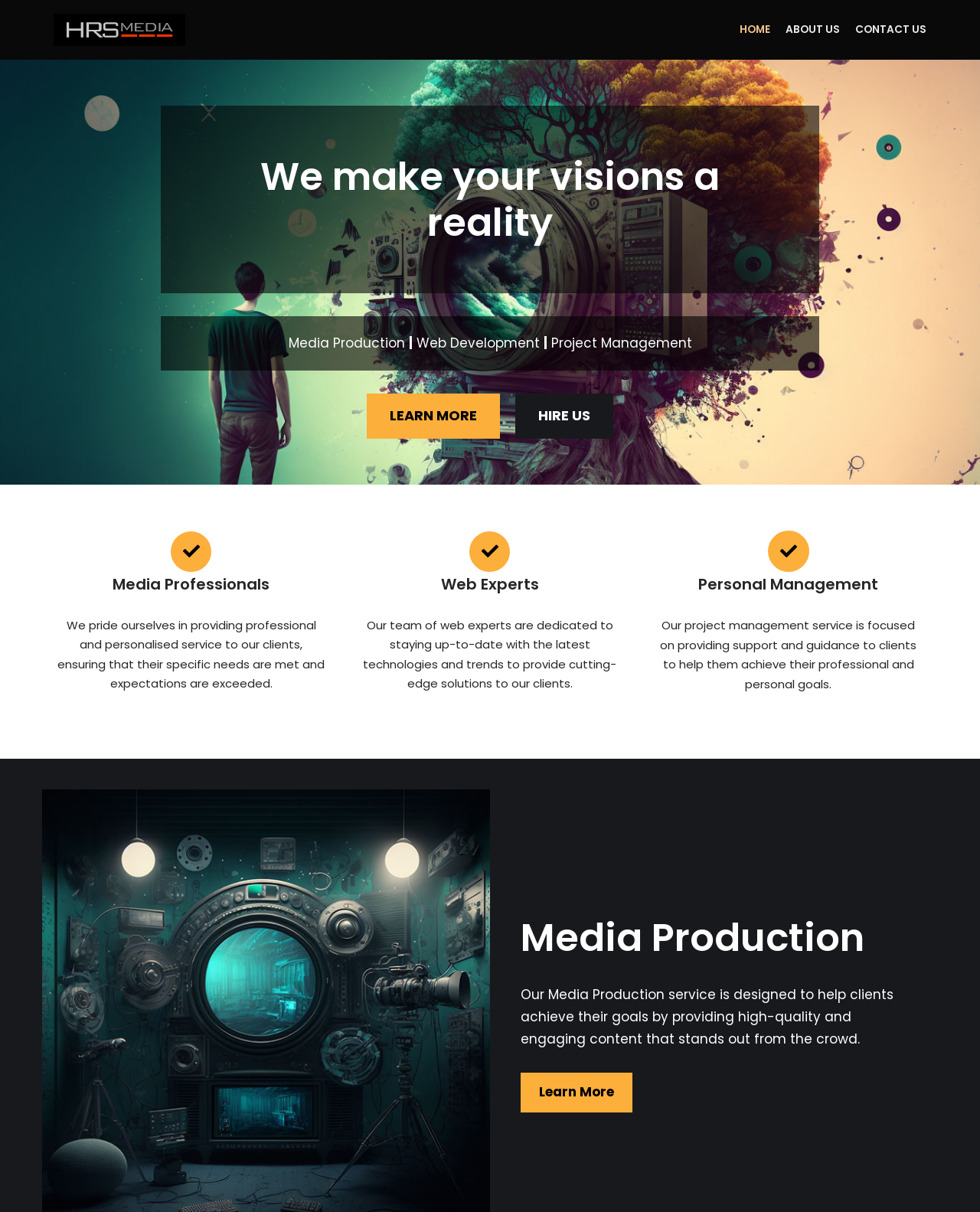Please provide the bounding box coordinate of the region that matches the element description: Skip to content. Coordinates should be in the format (top-left x, top-left y, bottom-right x, bottom-right y) and all values should be between 0 and 1.

[0.0, 0.02, 0.023, 0.033]